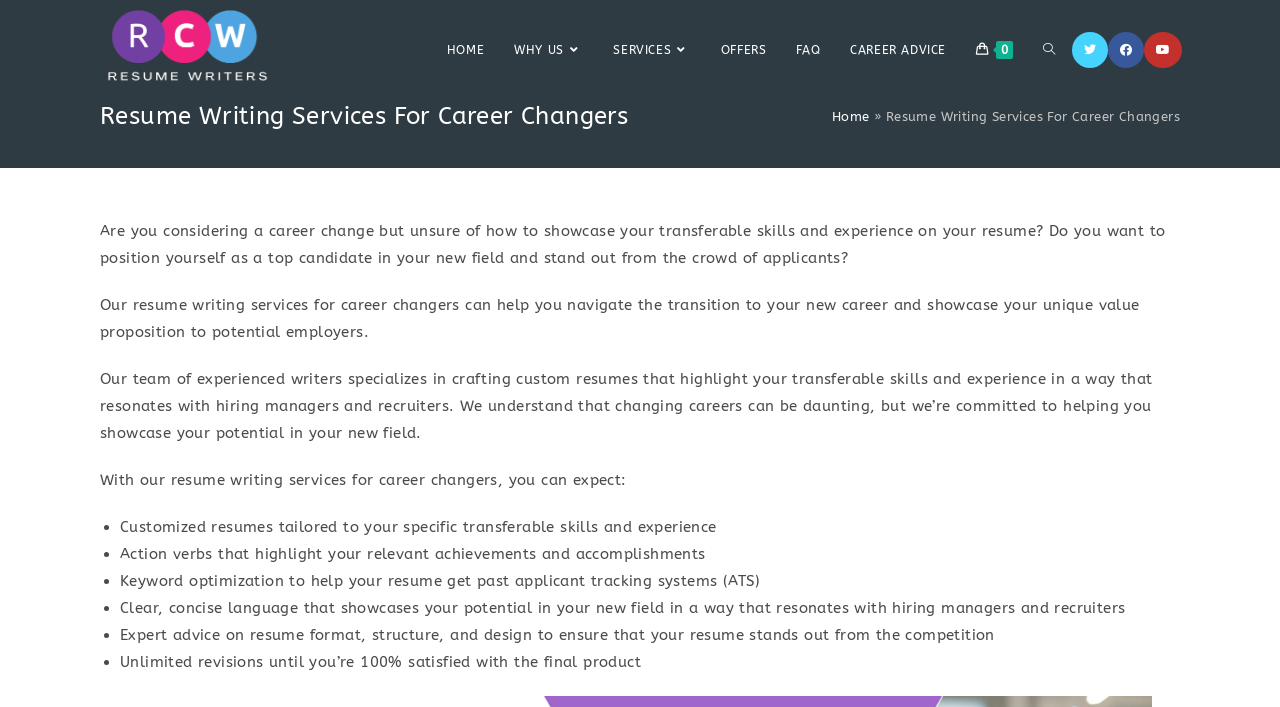Identify the bounding box for the described UI element: "Toggle website search".

[0.803, 0.0, 0.836, 0.141]